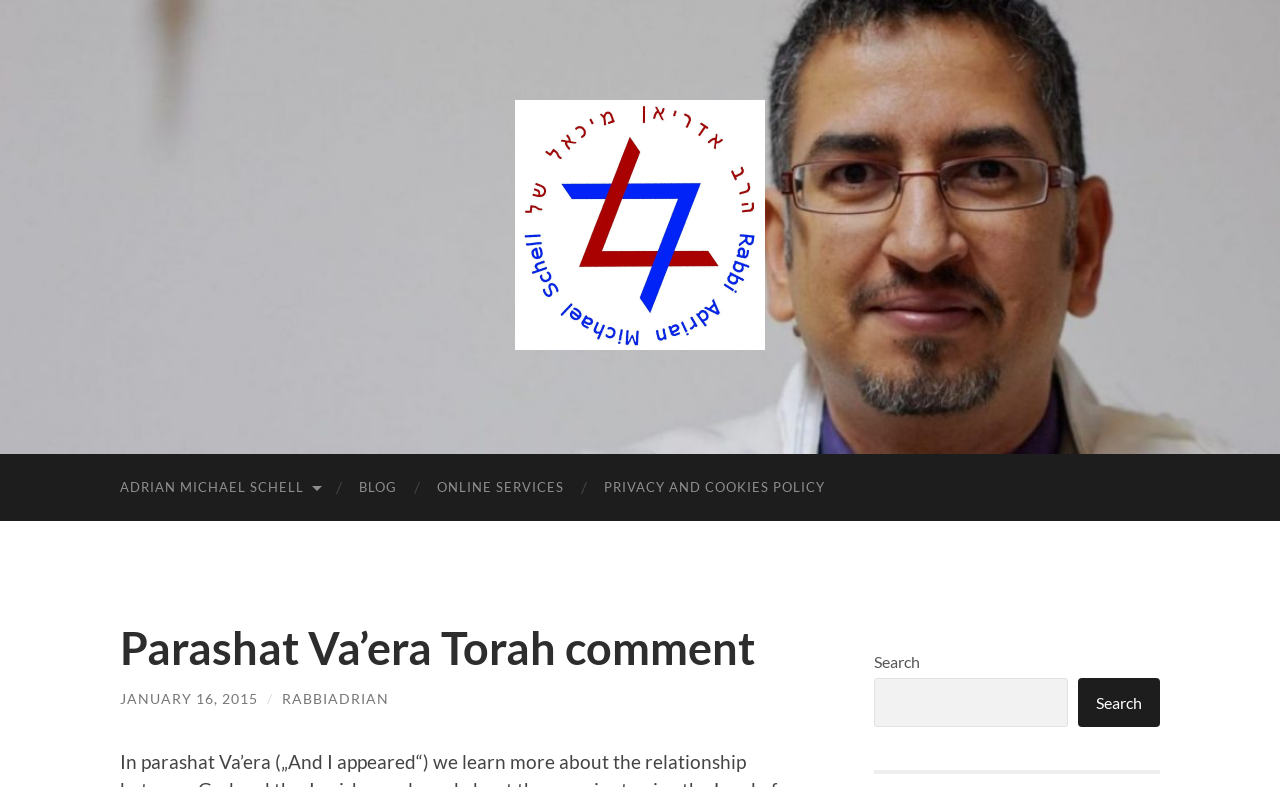What is the name of the Torah comment?
Make sure to answer the question with a detailed and comprehensive explanation.

I found the answer by looking at the heading 'Parashat Va’era Torah comment' which is located at the top of the page, indicating that this is the name of the Torah comment.